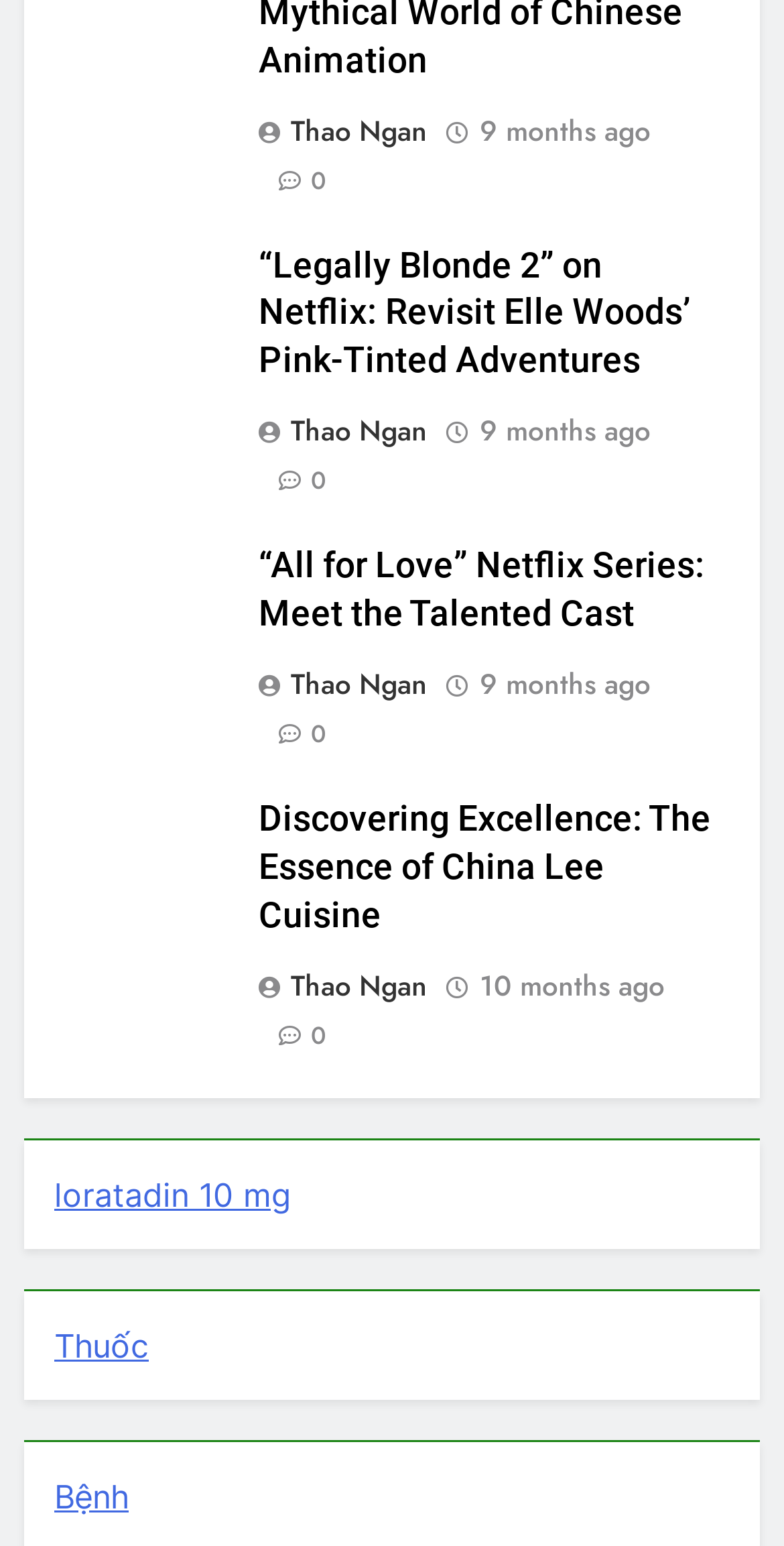Give a one-word or short phrase answer to this question: 
What is the author of the first article?

Thao Ngan